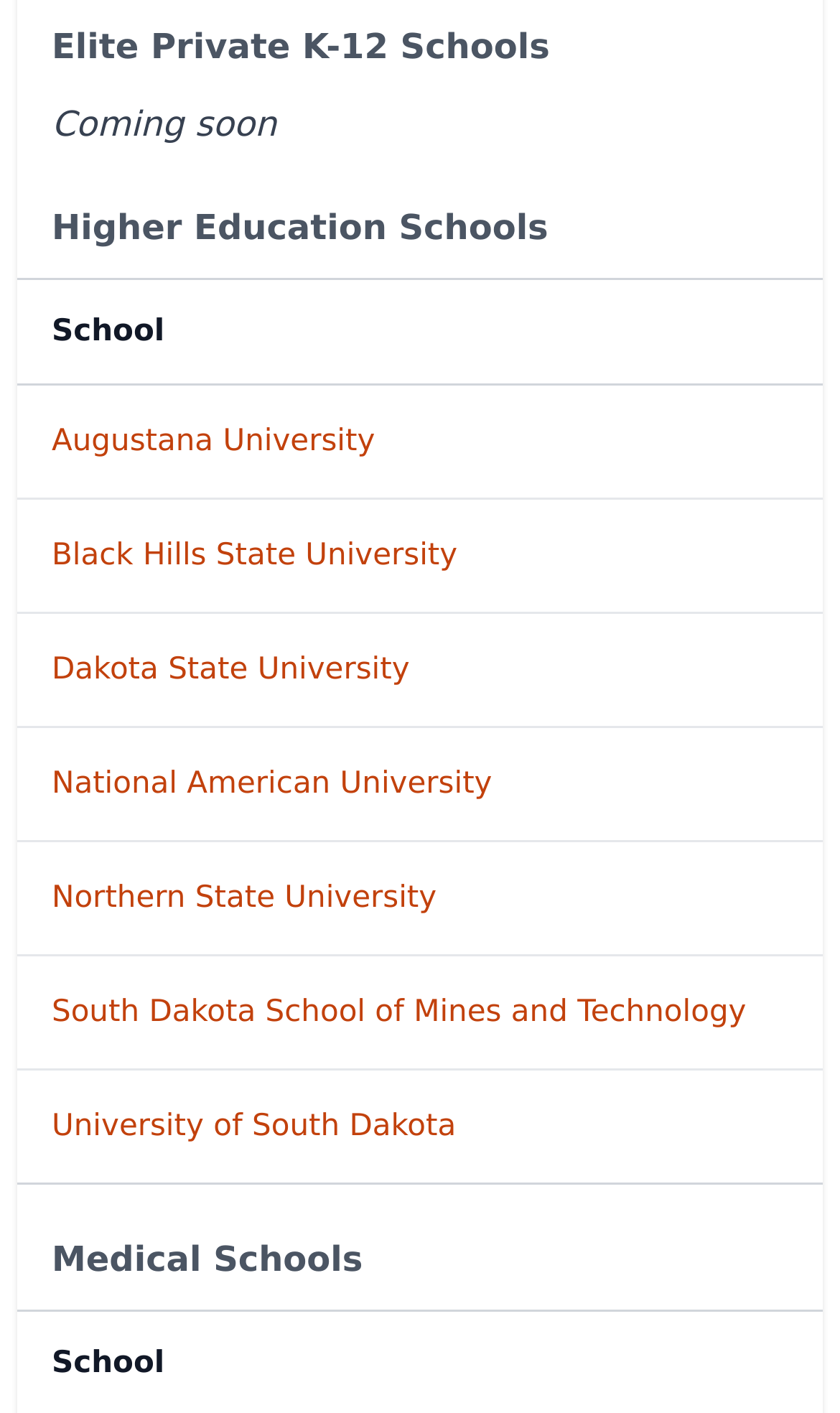Examine the image carefully and respond to the question with a detailed answer: 
How many categories of schools are listed on the webpage?

I counted the number of headings on the webpage, which are 'Elite Private K-12 Schools', 'Higher Education Schools', and 'Medical Schools', to find the total number of categories.